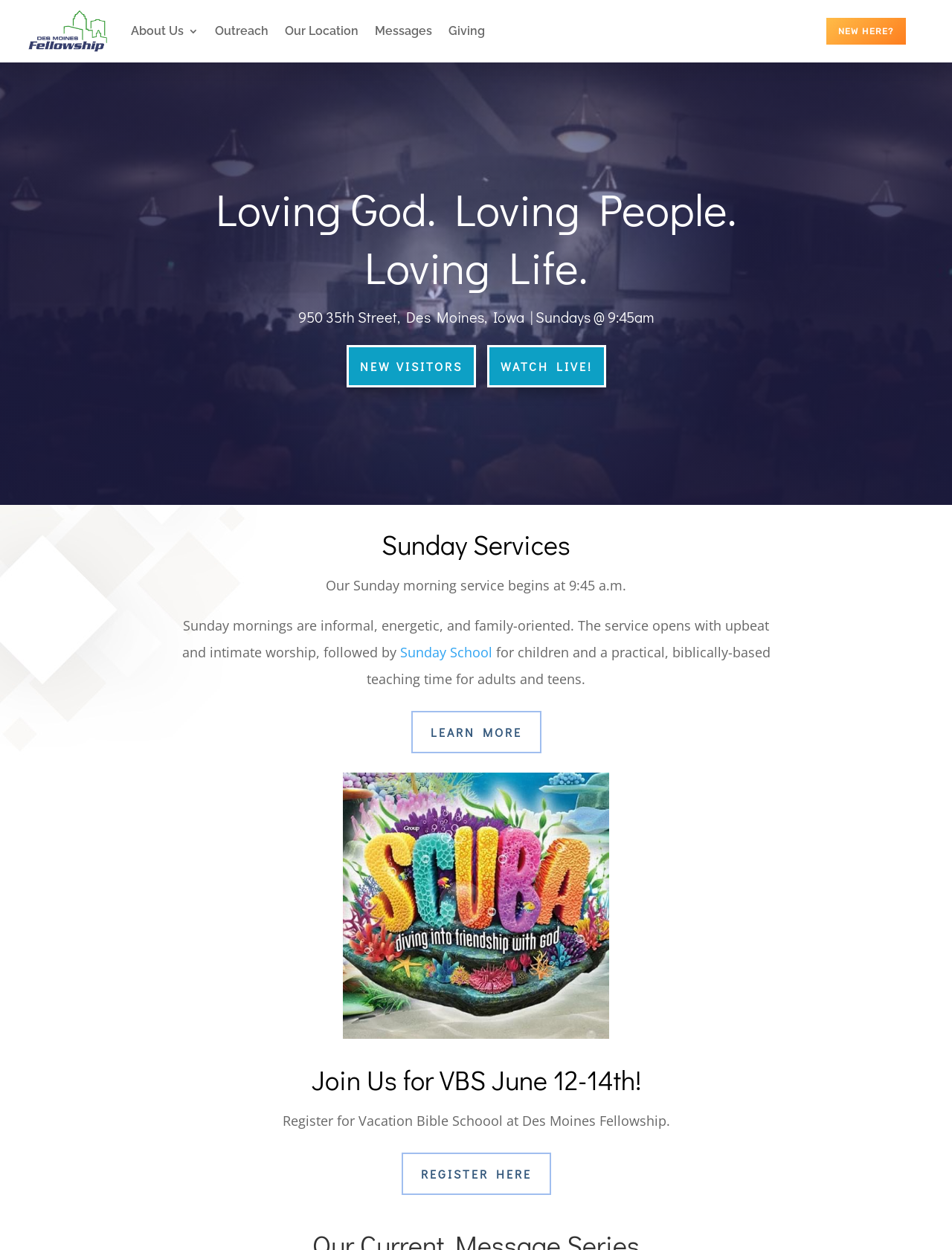Provide a thorough description of the webpage you see.

This webpage appears to be the homepage of Des Moines Fellowship, a Christian organization. At the top, there are several links to different sections of the website, including "About Us", "Outreach", "Our Location", "Messages", and "Giving". 

On the right side of the top section, there is a prominent link "NEW HERE?" which seems to be a call to action for new visitors. Below this link, there is a heading that reads "Loving God. Loving People. Loving Life." 

Underneath the heading, there is a section that provides information about the church's location and service times, stating "950 35th Street, Des Moines, Iowa | Sundays @ 9:45am". There are also links to "NEW VISITORS" and "WATCH LIVE!" in this section.

Further down, there is a section dedicated to Sunday services, with a heading that reads "Sunday Services". This section describes the Sunday morning service, stating that it begins at 9:45 a.m. and is informal, energetic, and family-oriented. There is also a link to "Sunday School" and a brief description of the service.

Below the Sunday services section, there is a call to action to "LEARN MORE" about the church. 

In the lower half of the page, there is a section promoting Vacation Bible School 2024, with a heading that reads "Join Us for VBS June 12-14th!". This section includes an image related to the event, a brief description, and a link to "REGISTER HERE".